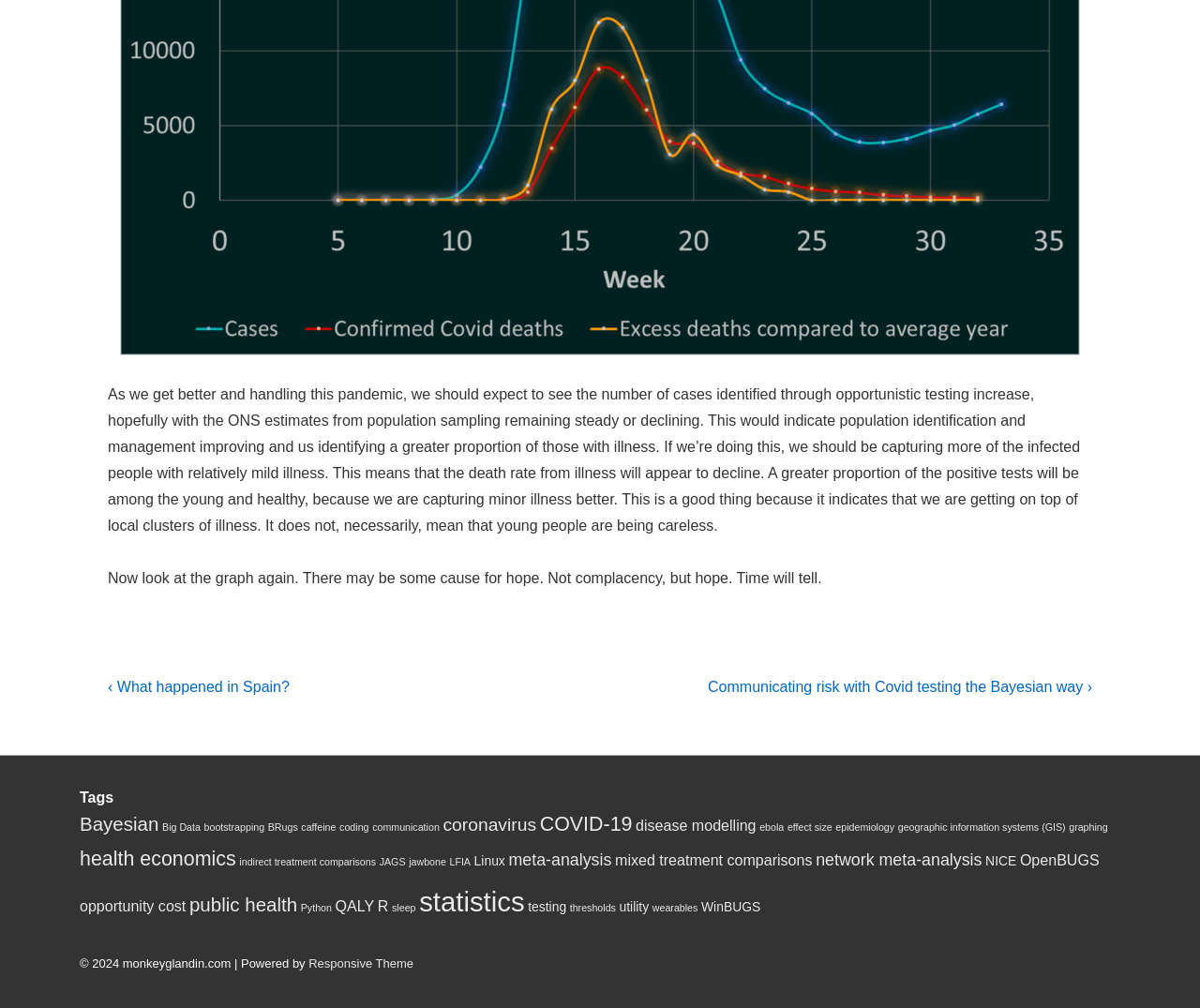Please determine the bounding box coordinates, formatted as (top-left x, top-left y, bottom-right x, bottom-right y), with all values as floating point numbers between 0 and 1. Identify the bounding box of the region described as: disease modelling

[0.53, 0.81, 0.63, 0.827]